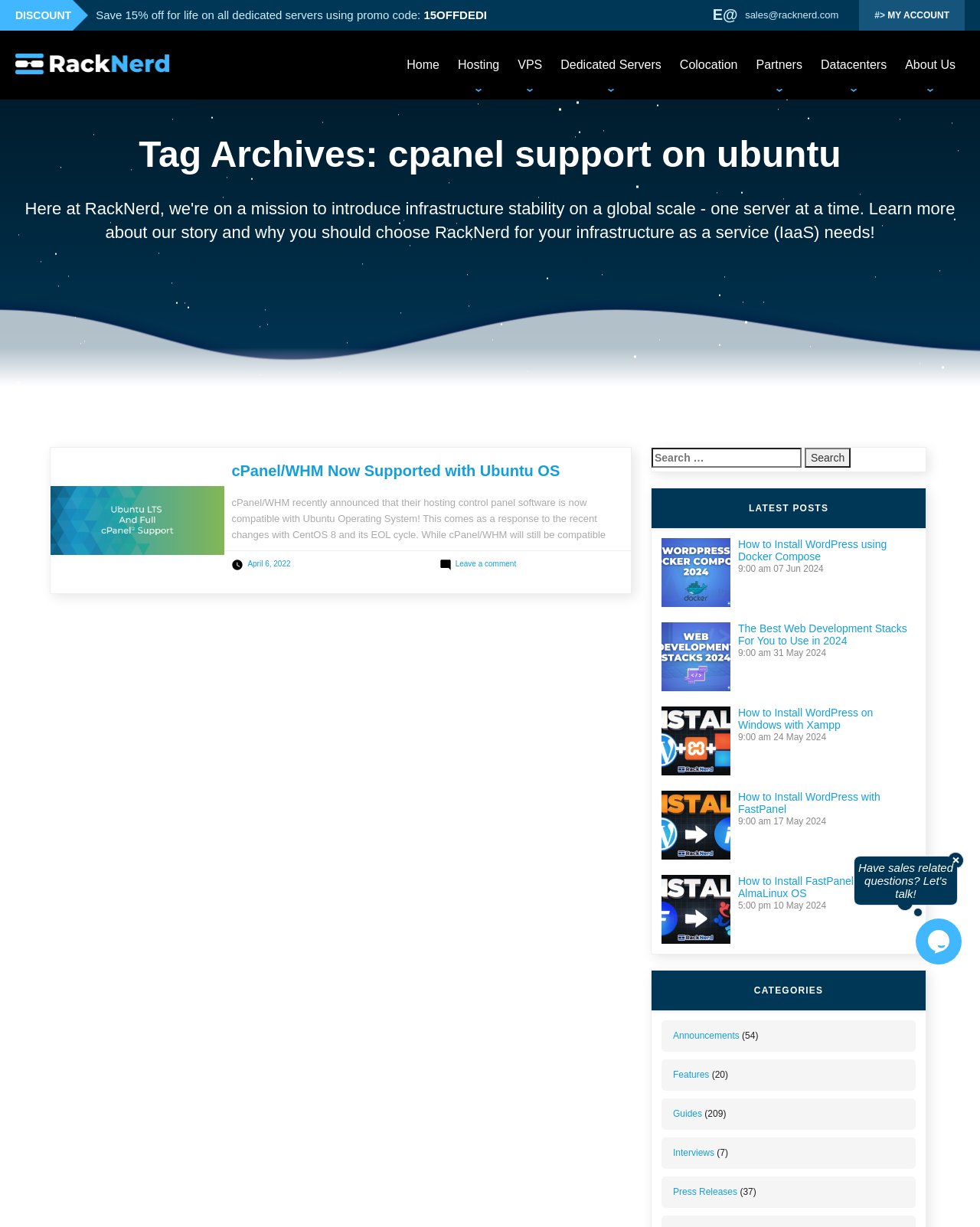What is the discount percentage for dedicated servers?
Answer the question with a single word or phrase, referring to the image.

15%